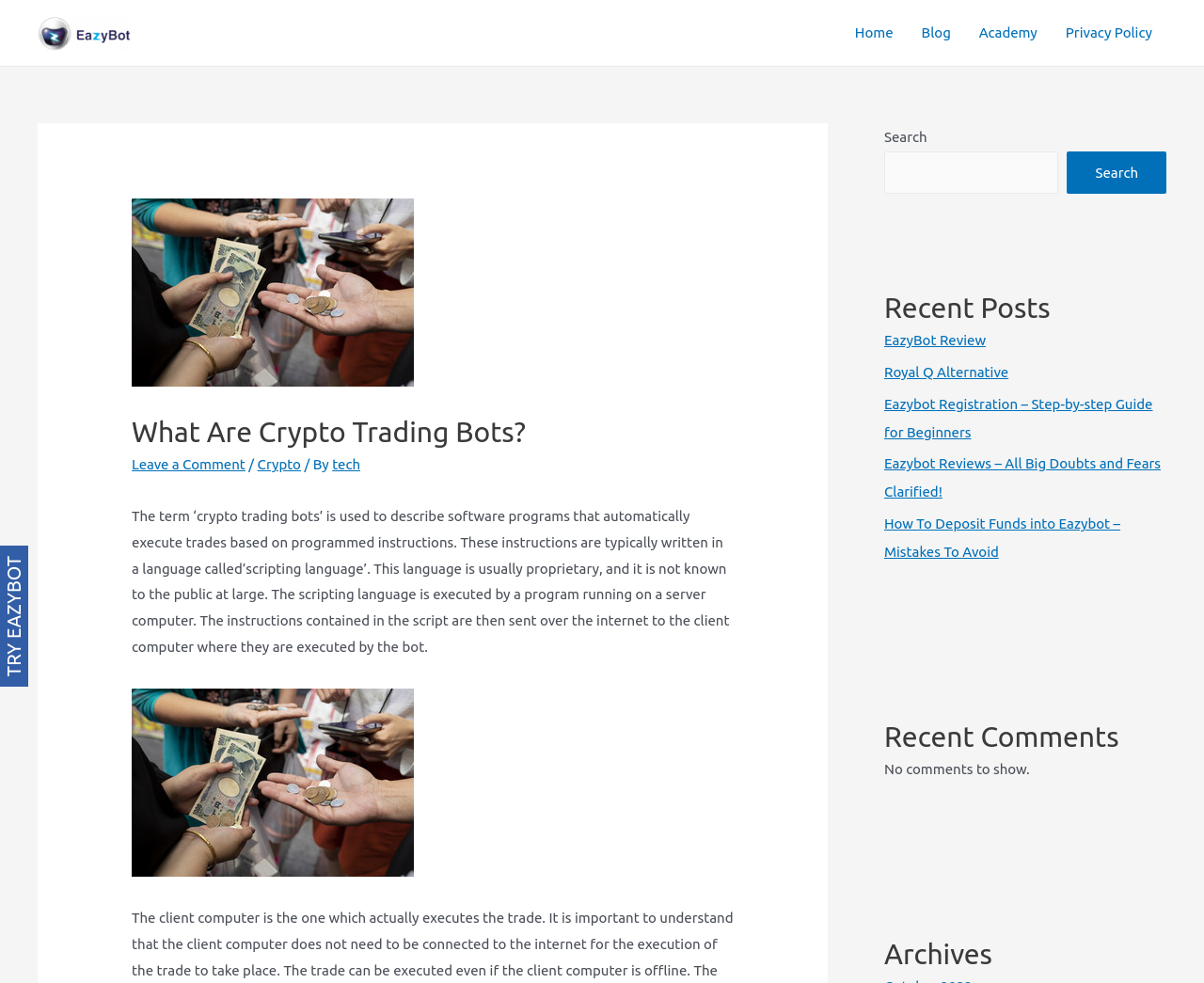Identify the bounding box coordinates of the element to click to follow this instruction: 'Click the 'Home' link'. Ensure the coordinates are four float values between 0 and 1, provided as [left, top, right, bottom].

None